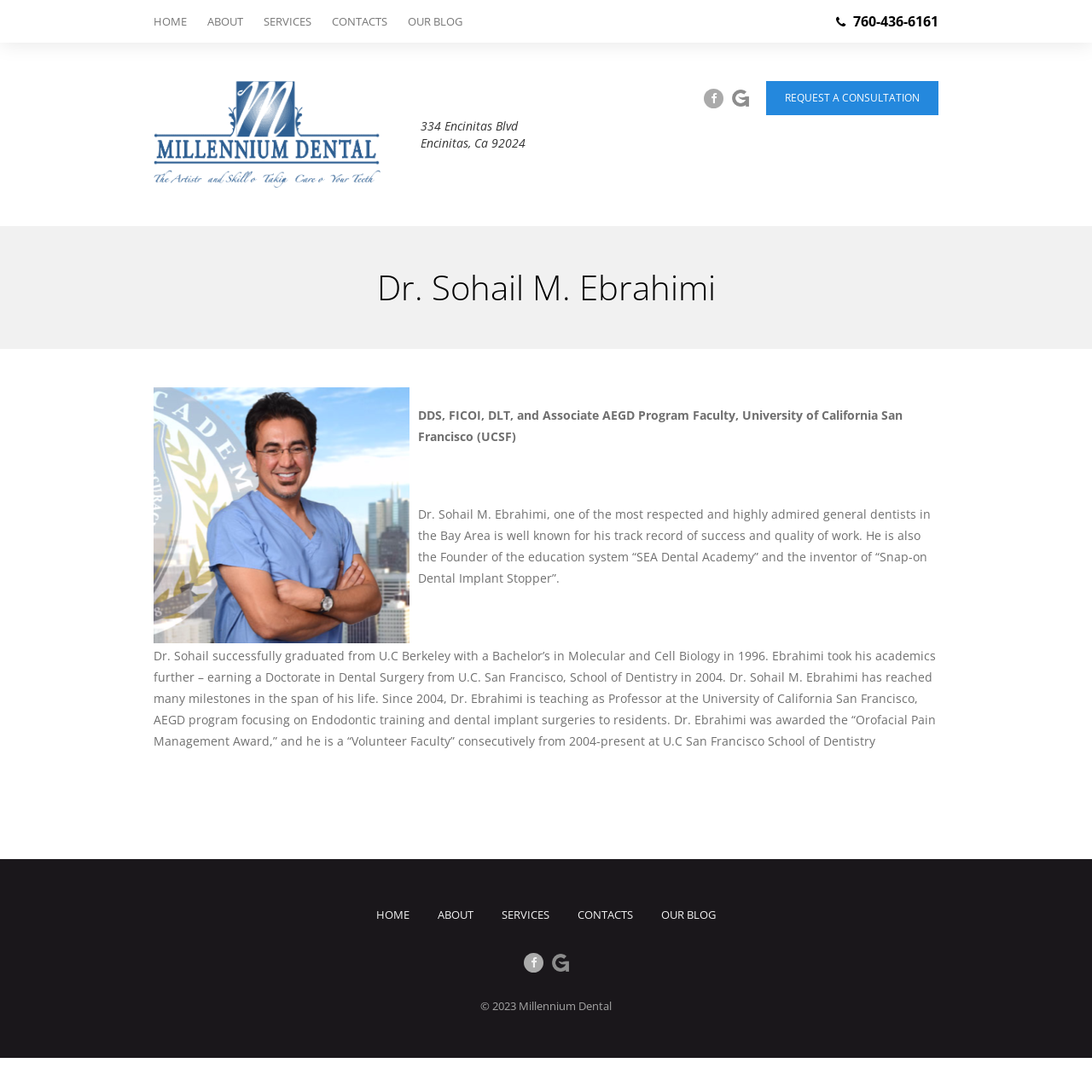What is the address of Millennium Dental?
Refer to the image and offer an in-depth and detailed answer to the question.

I found the address by looking at the static text elements with the contents '334 Encinitas Blvd' and 'Encinitas, Ca 92024' located below the logo of Millennium Dental.